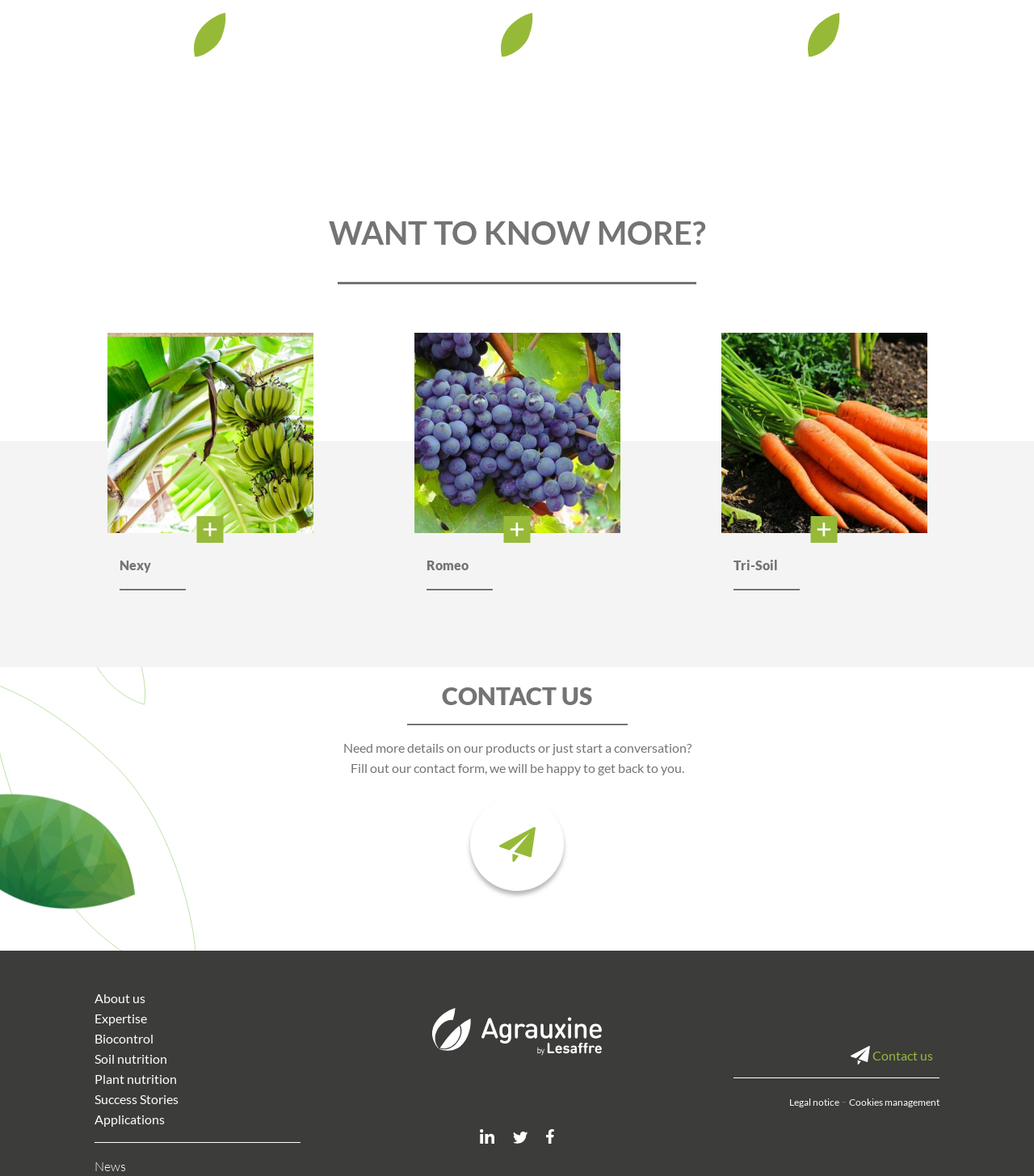How many links are there in the footer section?
Please answer the question with a single word or phrase, referencing the image.

9